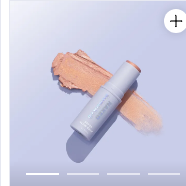What is the tone of the formula swatch?
Please answer the question with as much detail and depth as you can.

The tone of the formula swatch can be inferred from the caption, which states that the swatch has a 'subtle tone' that enhances the visual harmony of the image. This suggests that the tone of the swatch is not overpowering, but rather complements the overall aesthetic of the product.